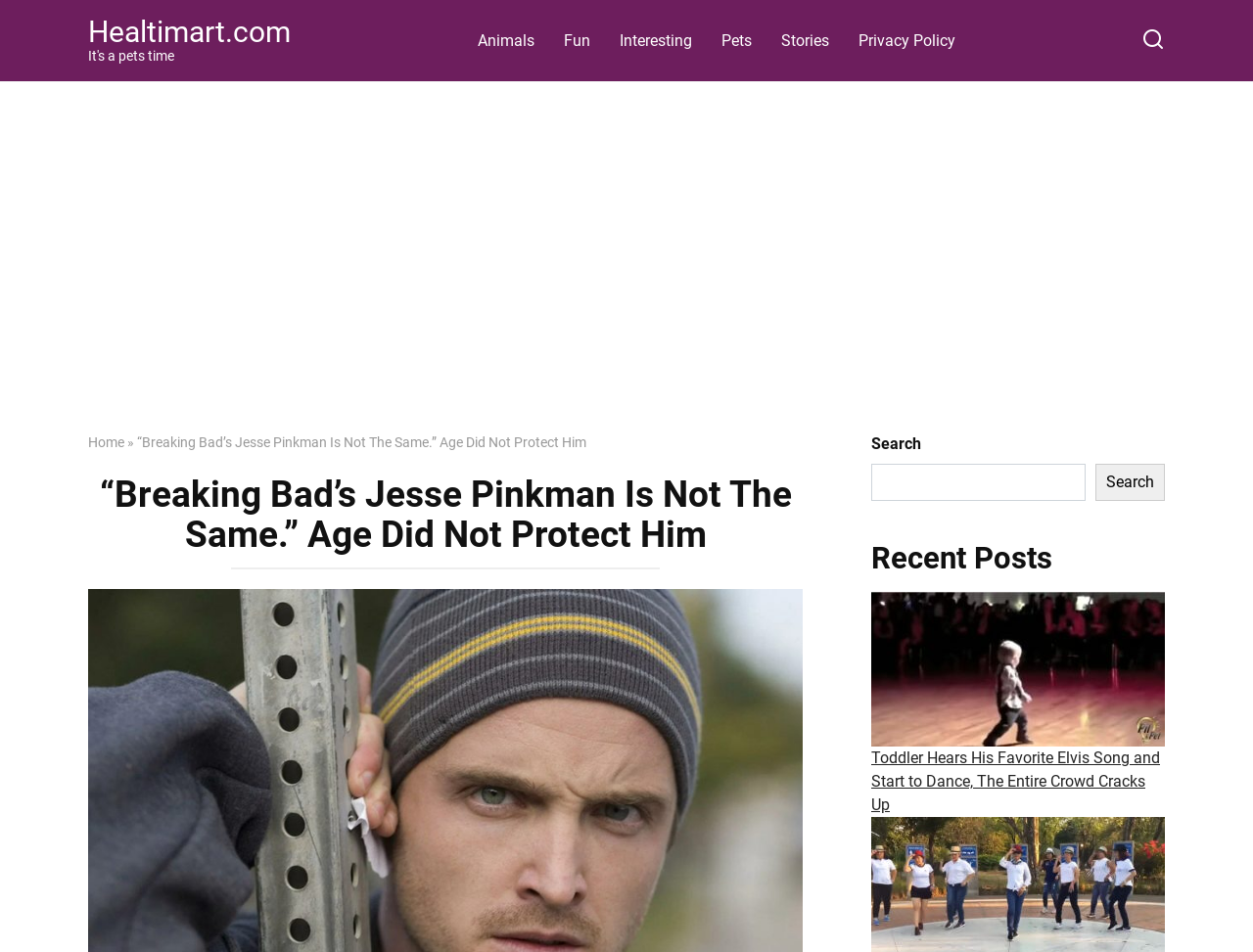Please identify the bounding box coordinates of the element that needs to be clicked to execute the following command: "read recent posts". Provide the bounding box using four float numbers between 0 and 1, formatted as [left, top, right, bottom].

[0.695, 0.567, 0.93, 0.606]